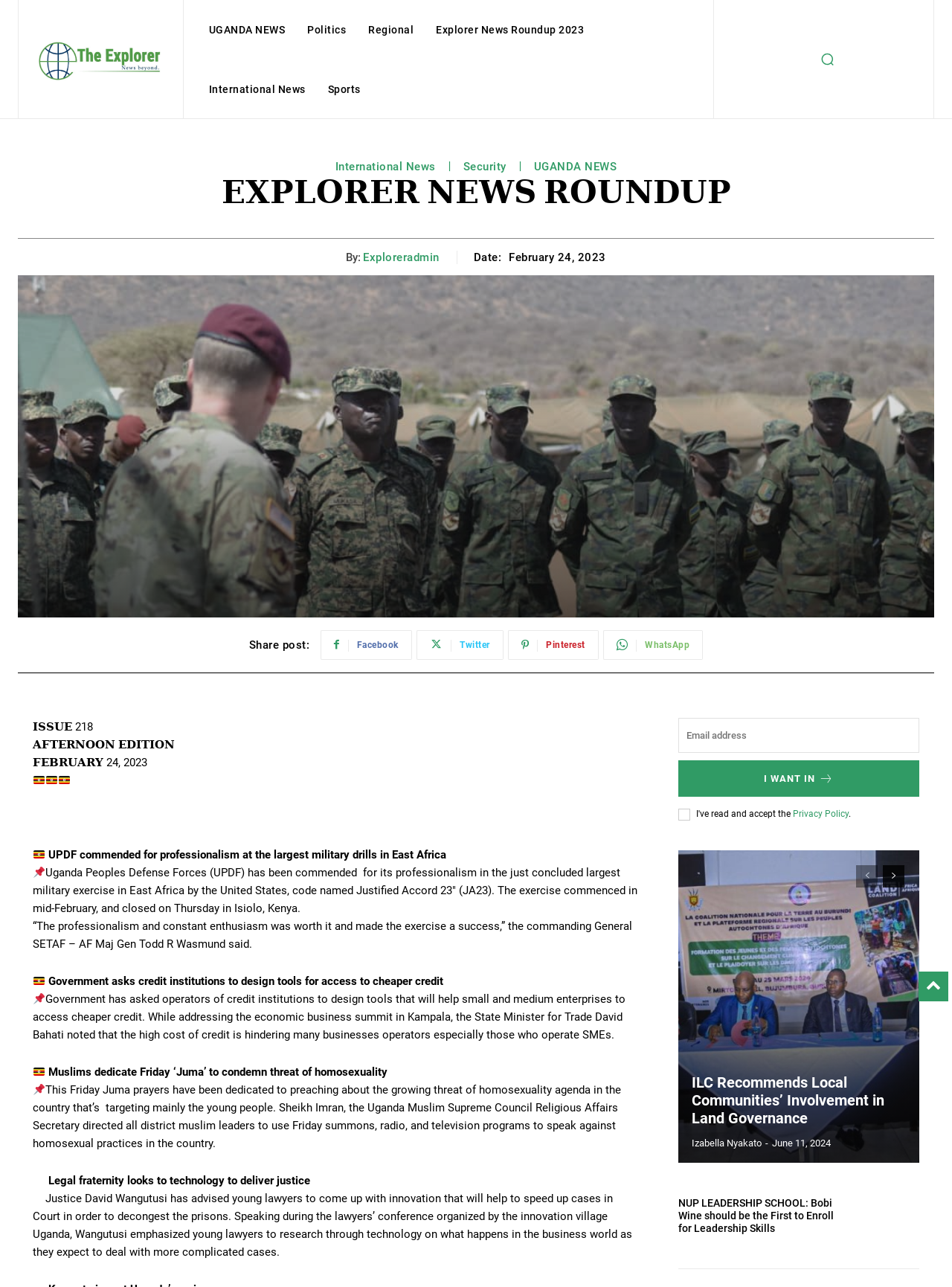Give the bounding box coordinates for this UI element: "aria-label="email" name="email" placeholder="Email address"". The coordinates should be four float numbers between 0 and 1, arranged as [left, top, right, bottom].

[0.712, 0.558, 0.966, 0.585]